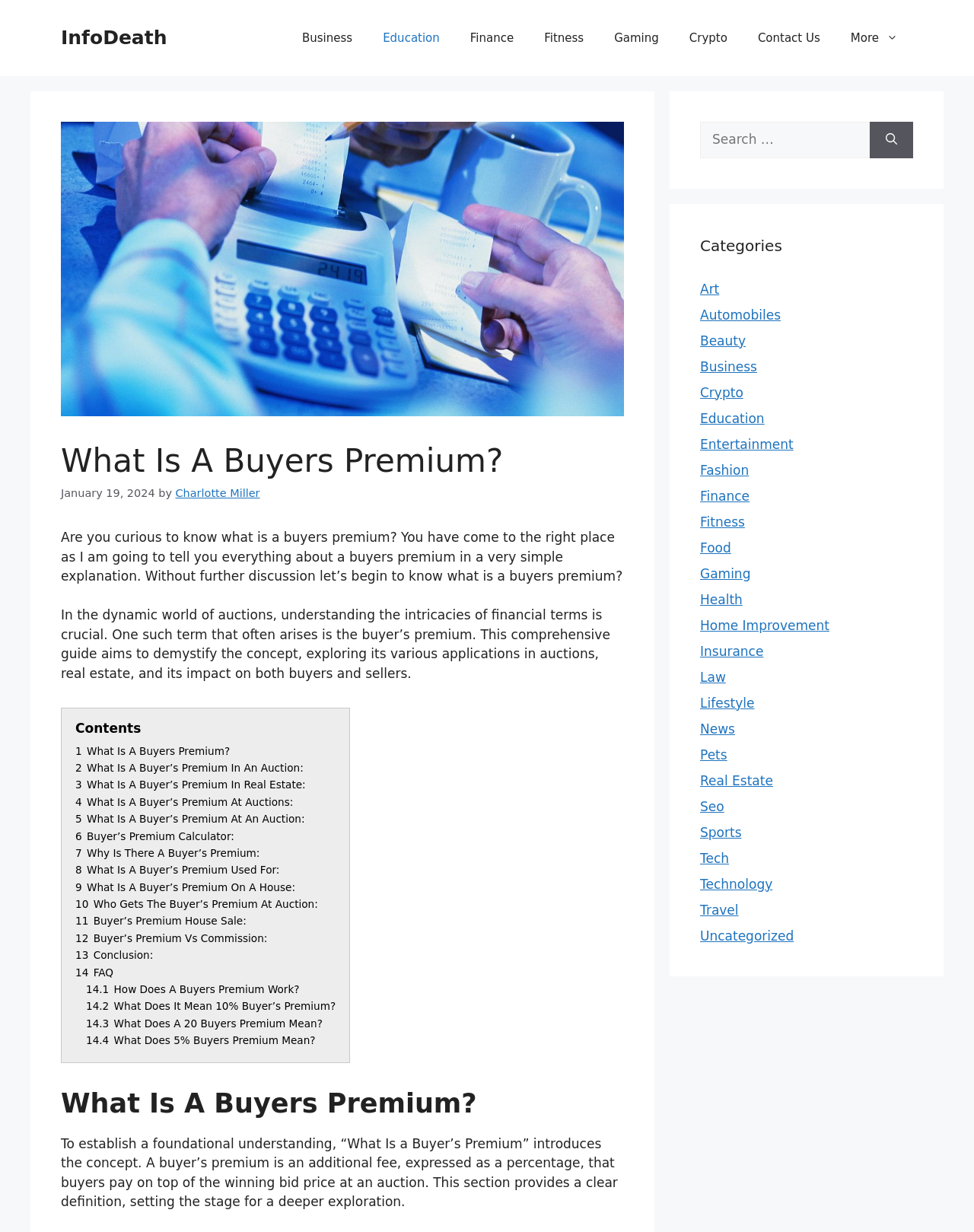What is the date of the article 'What Is A Buyers Premium?'?
Answer with a single word or phrase, using the screenshot for reference.

January 19, 2024